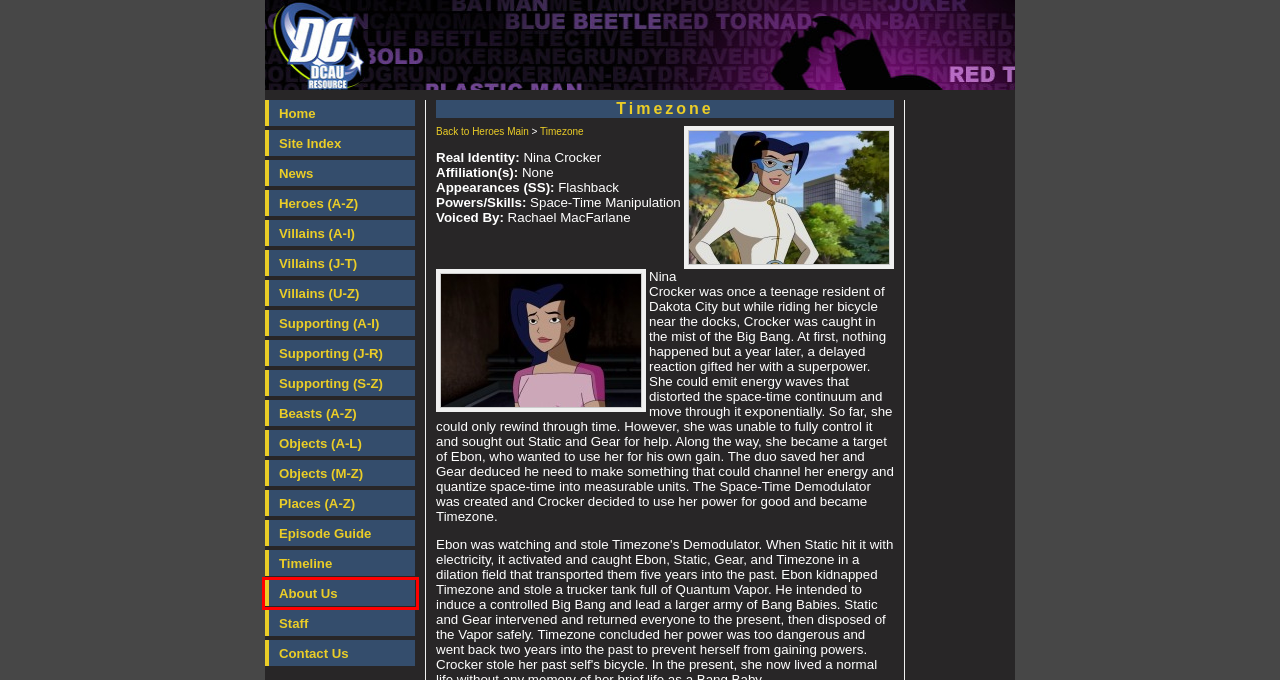Given a webpage screenshot with a red bounding box around a UI element, choose the webpage description that best matches the new webpage after clicking the element within the bounding box. Here are the candidates:
A. DCAUResource.com: DCAU Resource - Site History
B. DCAUResource.com: DCAU Resource - Heroes
C. DCAUResource.com: DCAU Resource - Series
D. DCAUResource.com: DCAU Resource - Series News
E. DCAUResource.com: DCAU Resource - The Timeline
F. DCAUResource.com: DCAU Resource - Objects
G. DCAUResource.com: DCAU Resource - Beasts
H. DCAUResource.com: DCAU Resource - Villains

A